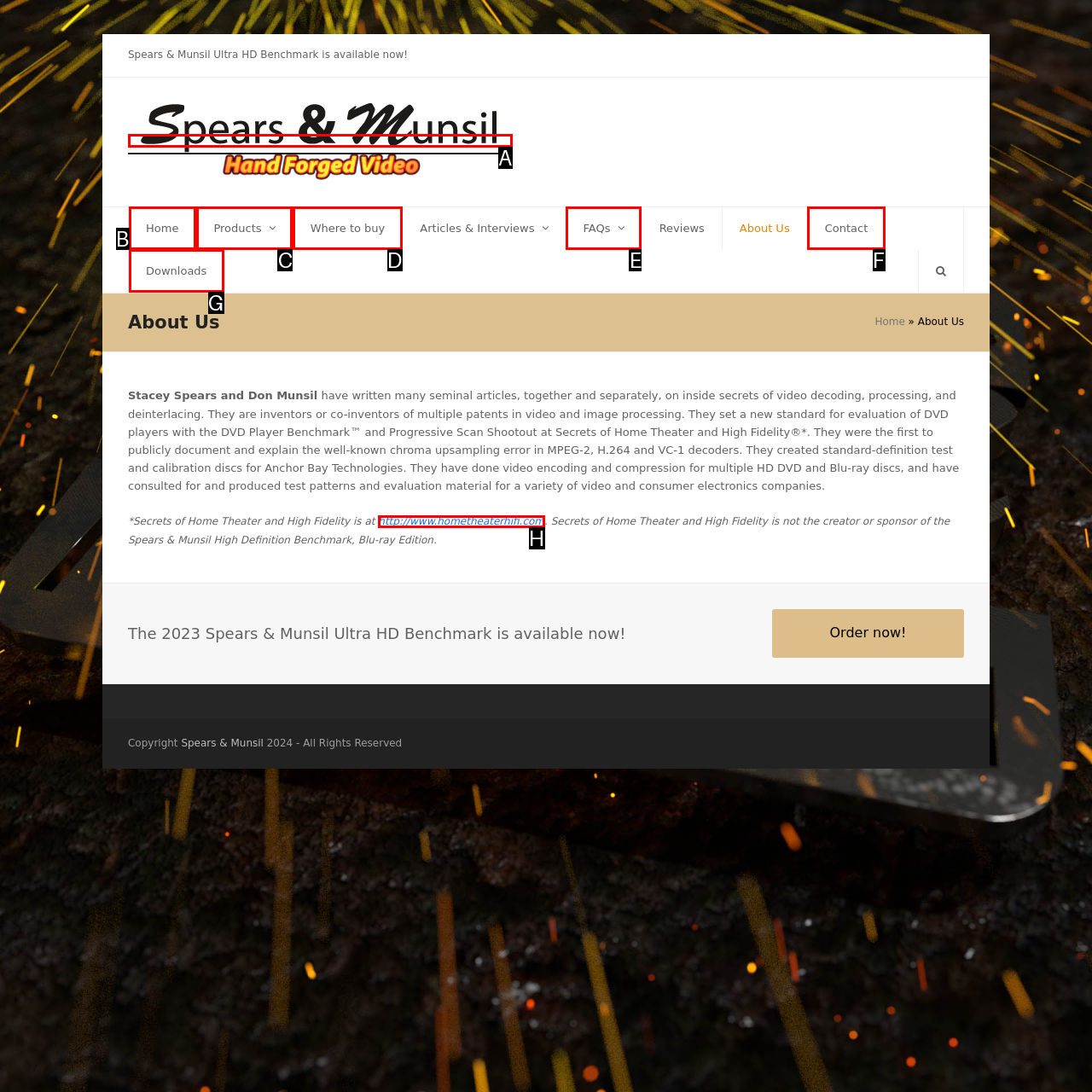Select the letter of the HTML element that best fits the description: Products
Answer with the corresponding letter from the provided choices.

C